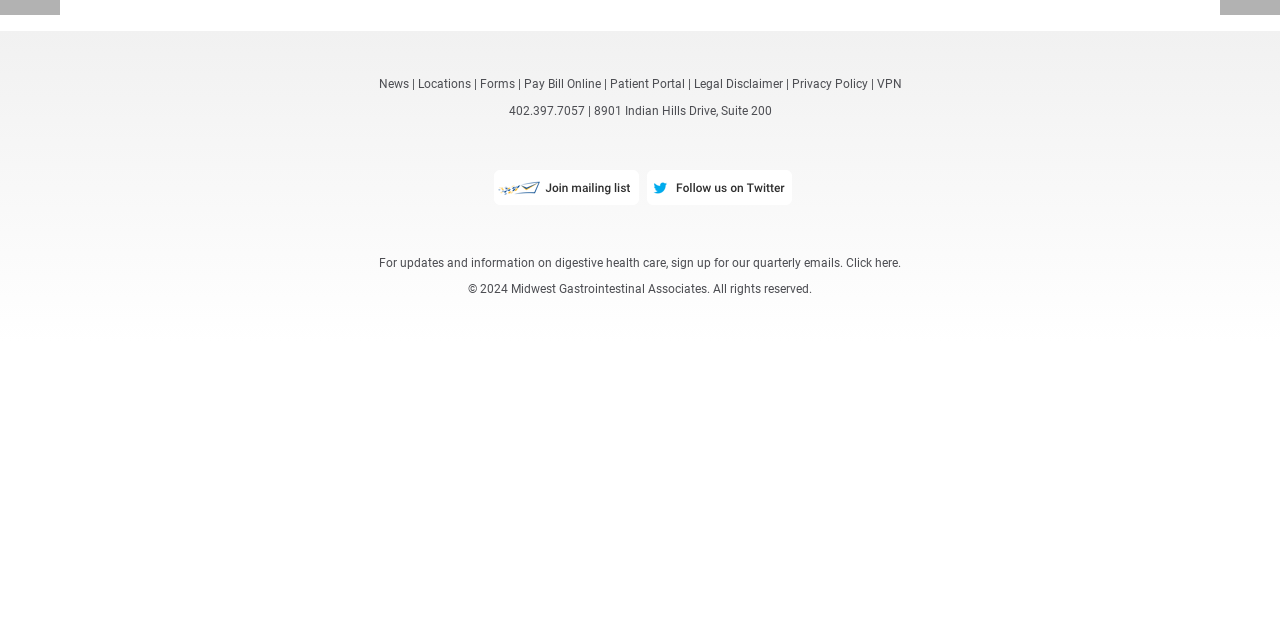Refer to the element description Locations and identify the corresponding bounding box in the screenshot. Format the coordinates as (top-left x, top-left y, bottom-right x, bottom-right y) with values in the range of 0 to 1.

[0.326, 0.121, 0.368, 0.143]